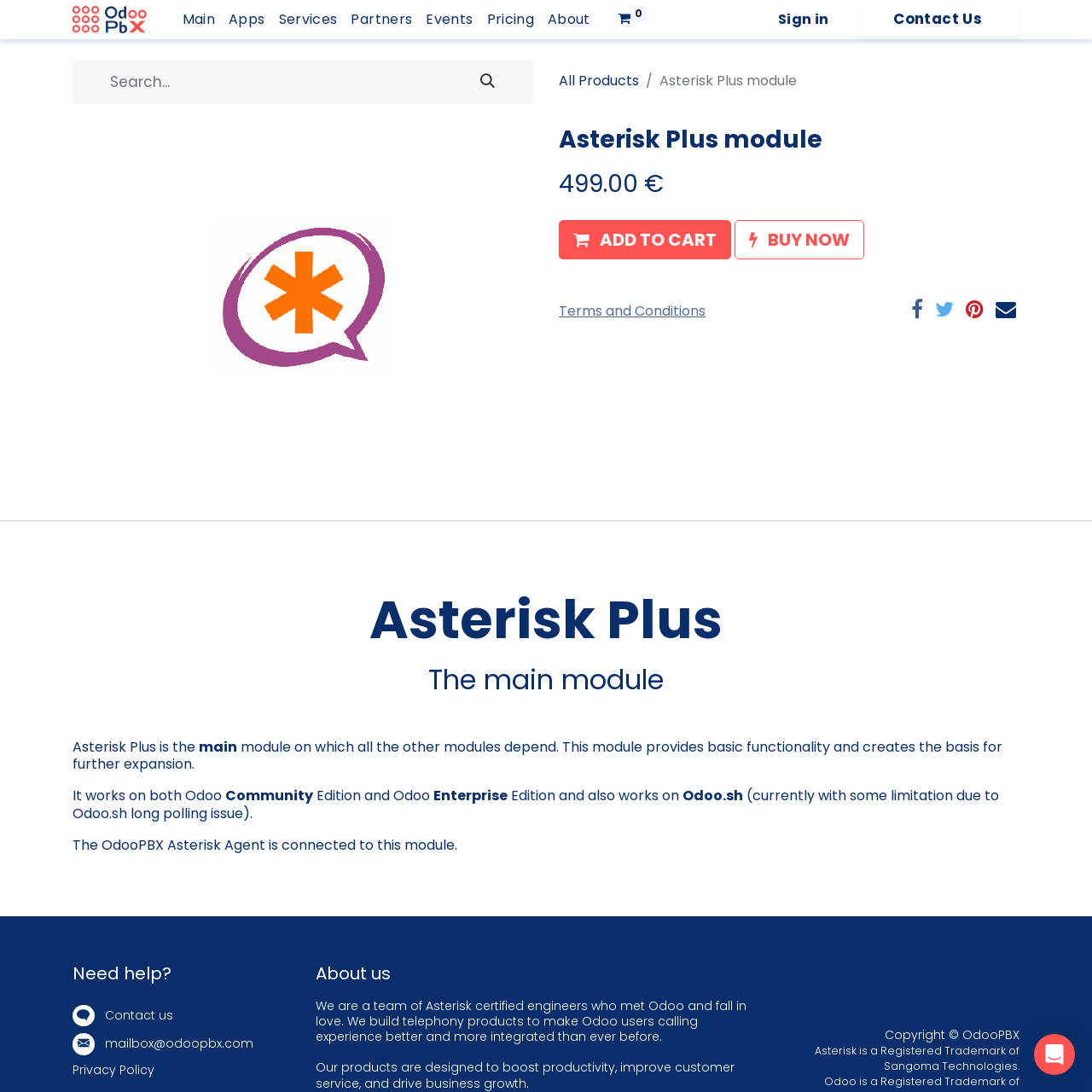Please extract the title of the webpage.

Asterisk Plus module